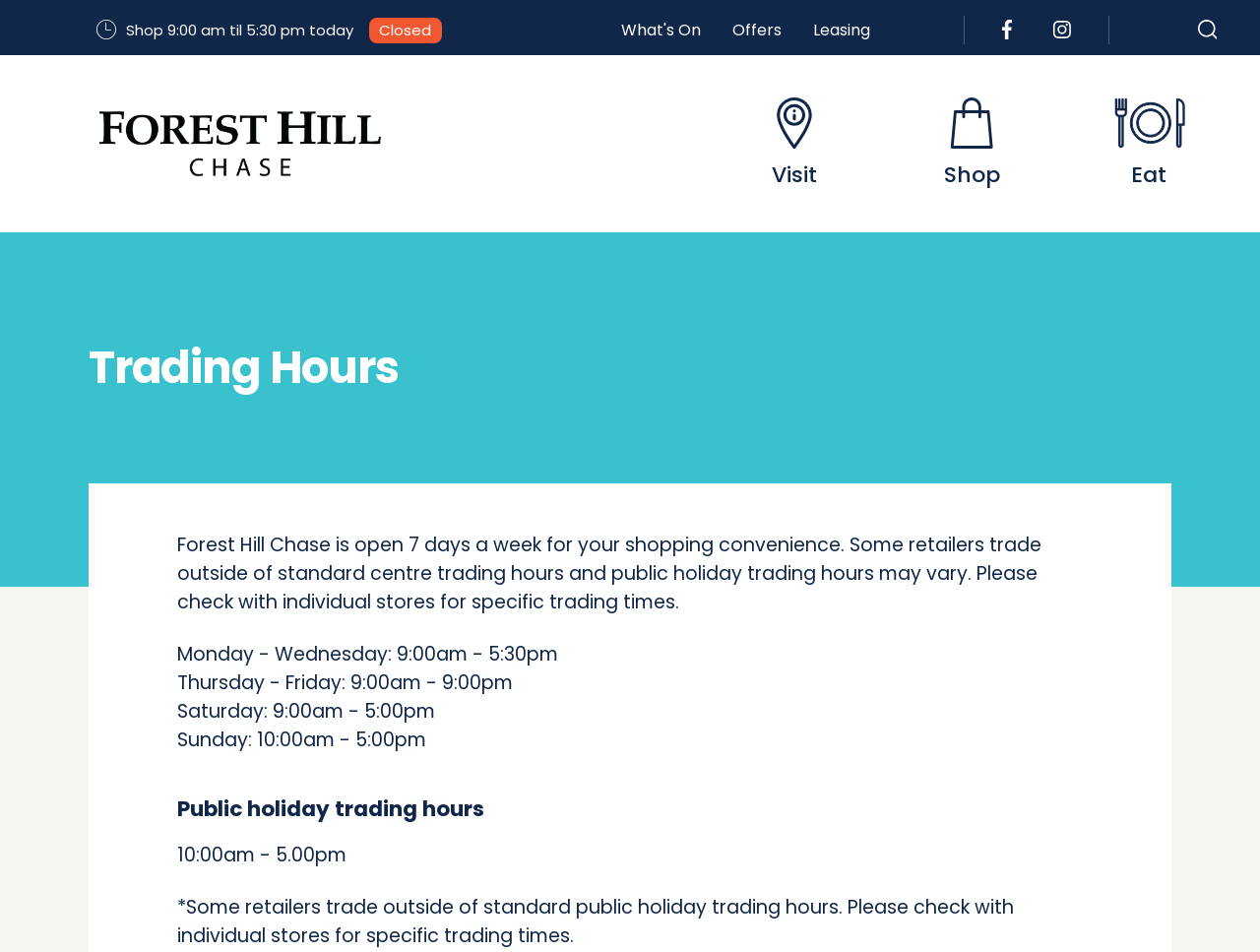What are the trading hours of Forest Hill Chase on Monday?
Use the image to answer the question with a single word or phrase.

9:00am - 5:30pm